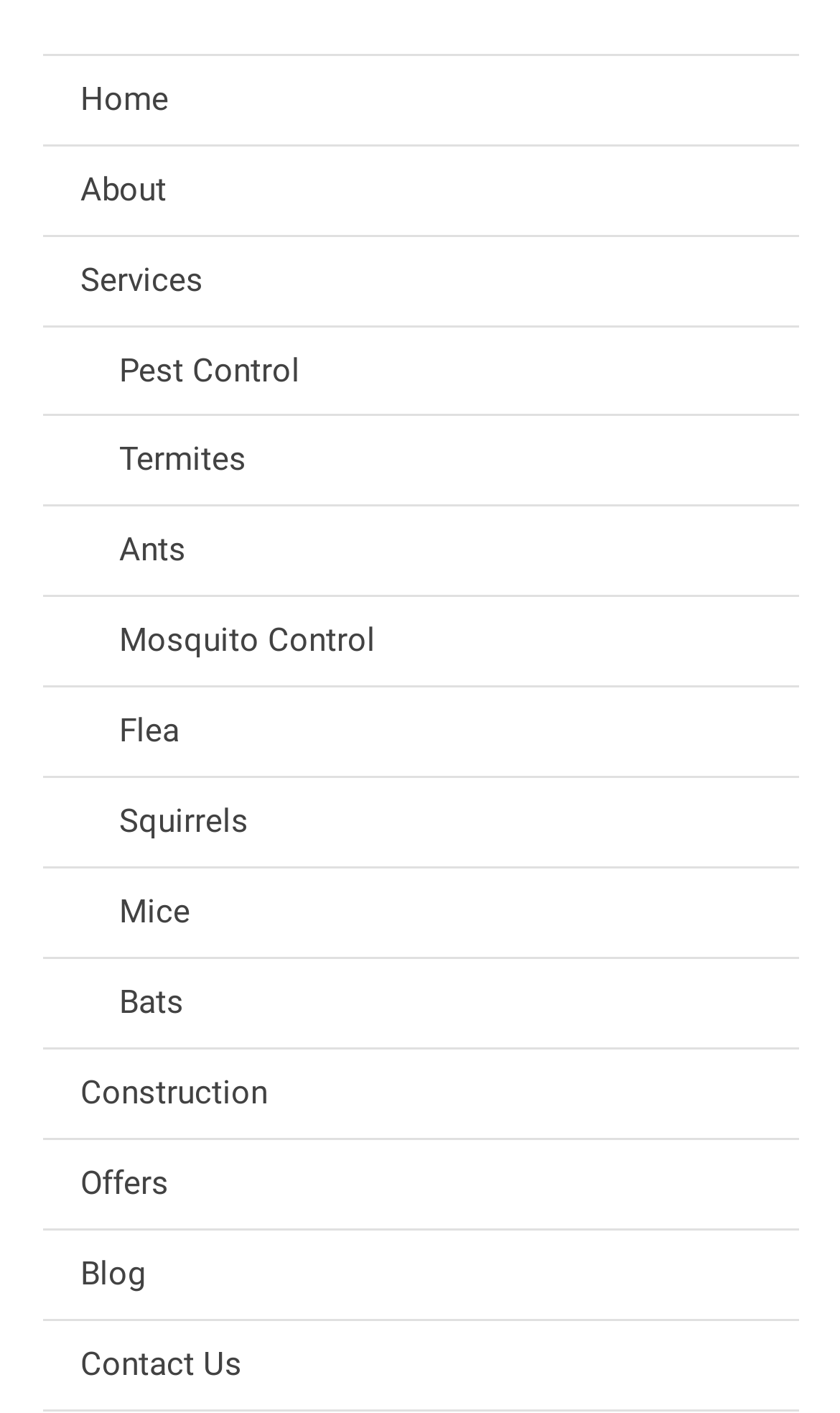Please identify the bounding box coordinates of the element that needs to be clicked to execute the following command: "read the blog". Provide the bounding box using four float numbers between 0 and 1, formatted as [left, top, right, bottom].

[0.05, 0.869, 0.95, 0.933]